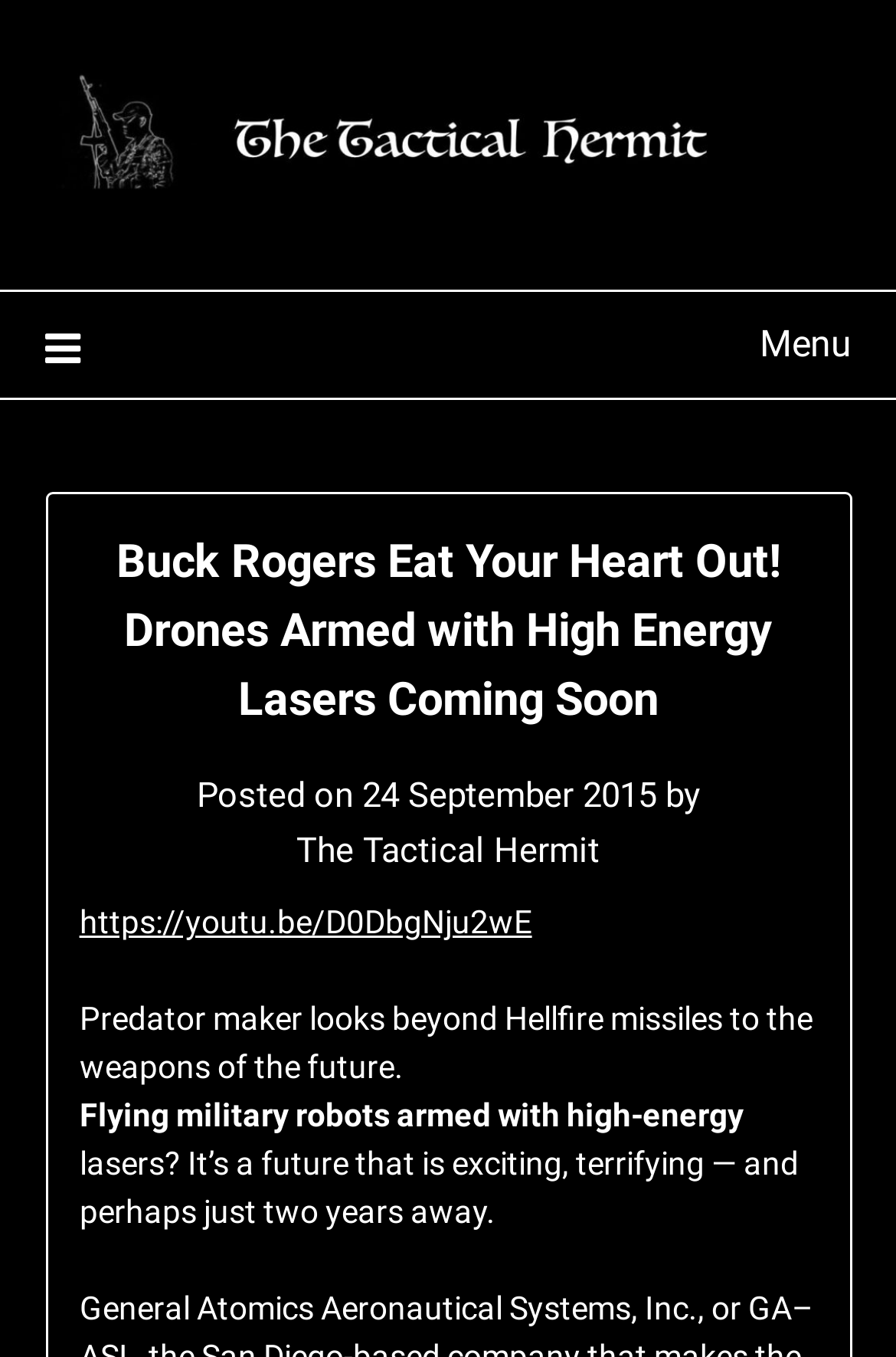Who is the author of the article?
Using the image, respond with a single word or phrase.

The Tactical Hermit